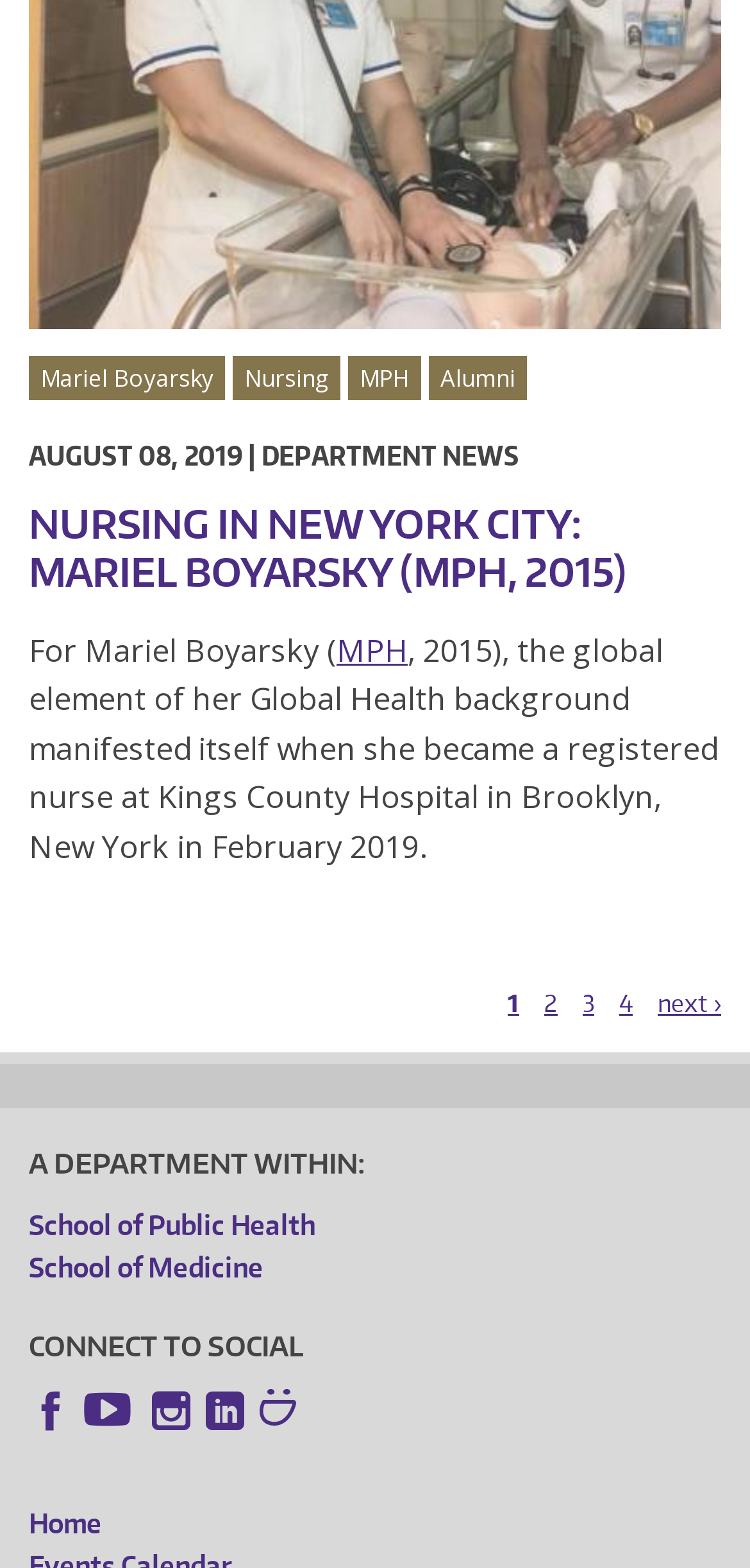Could you find the bounding box coordinates of the clickable area to complete this instruction: "Select Health option"?

[0.062, 0.006, 0.938, 0.026]